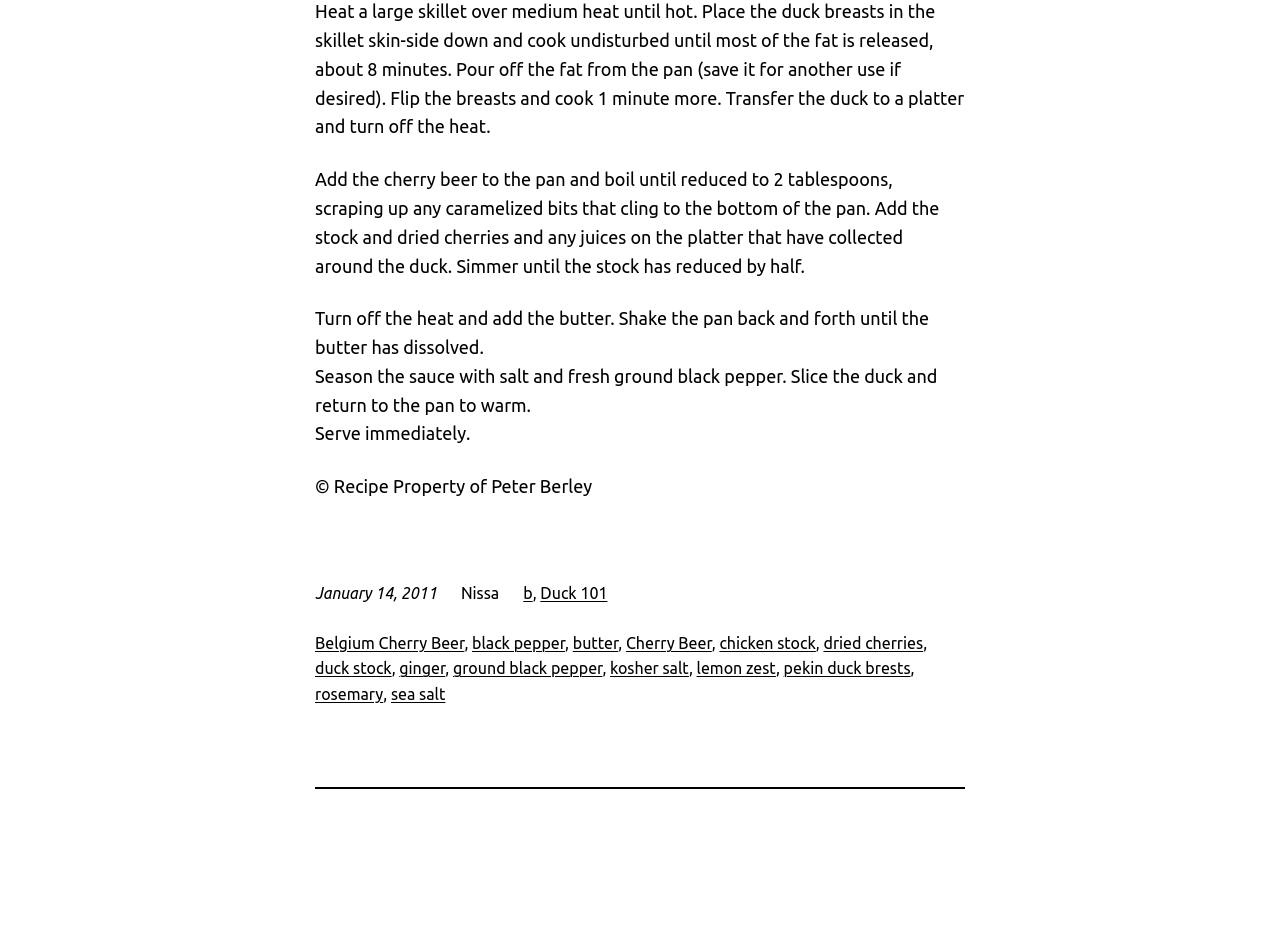Who is the owner of the recipe?
Use the image to give a comprehensive and detailed response to the question.

The owner of the recipe is Peter Berley, as mentioned at the bottom of the recipe, '© Recipe Property of Peter Berley'.